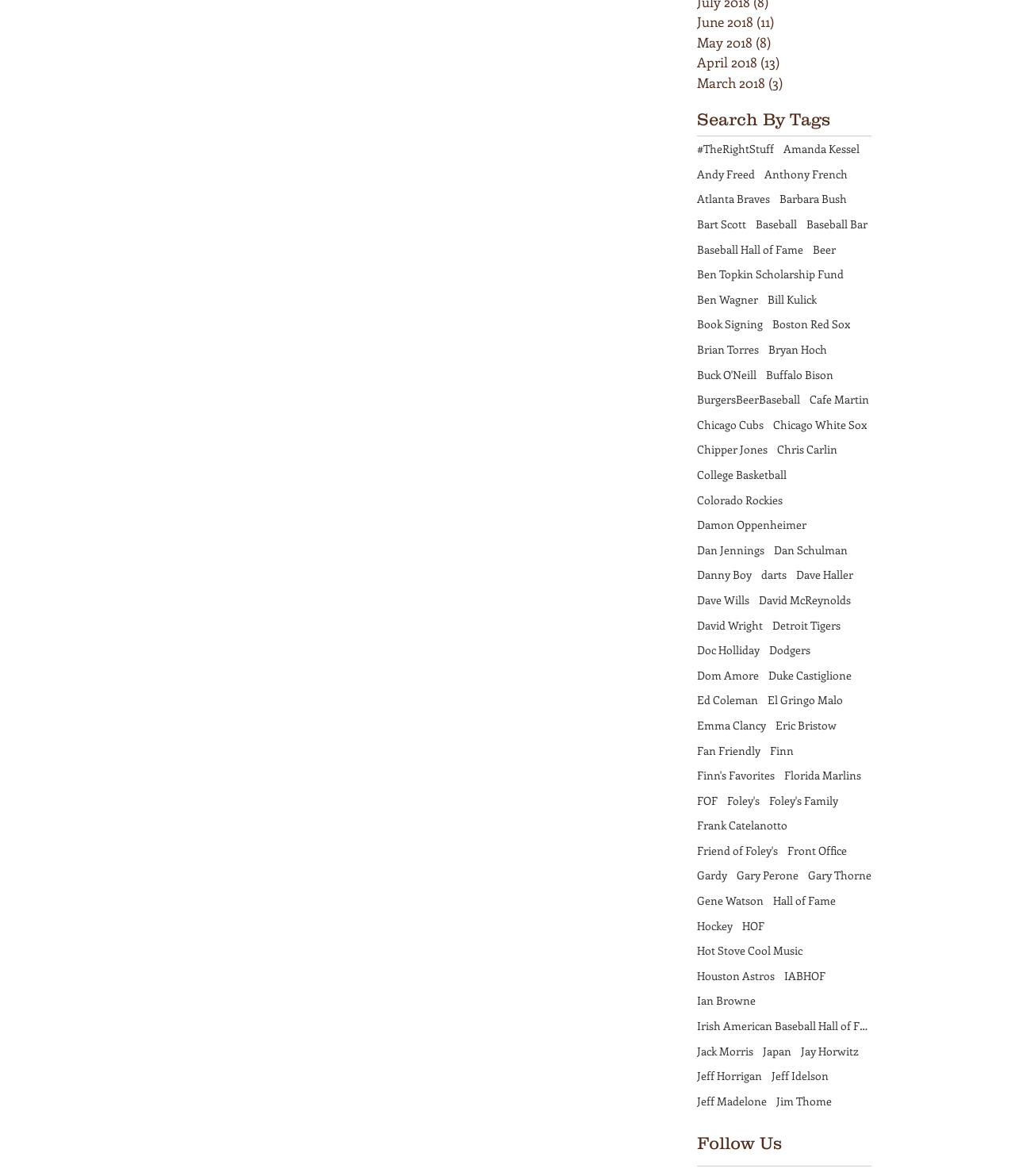How many tags are available for search?
Please provide a comprehensive answer to the question based on the webpage screenshot.

By counting the number of link elements under the navigation element 'tags', I can infer that there are over 490 tags available for search.